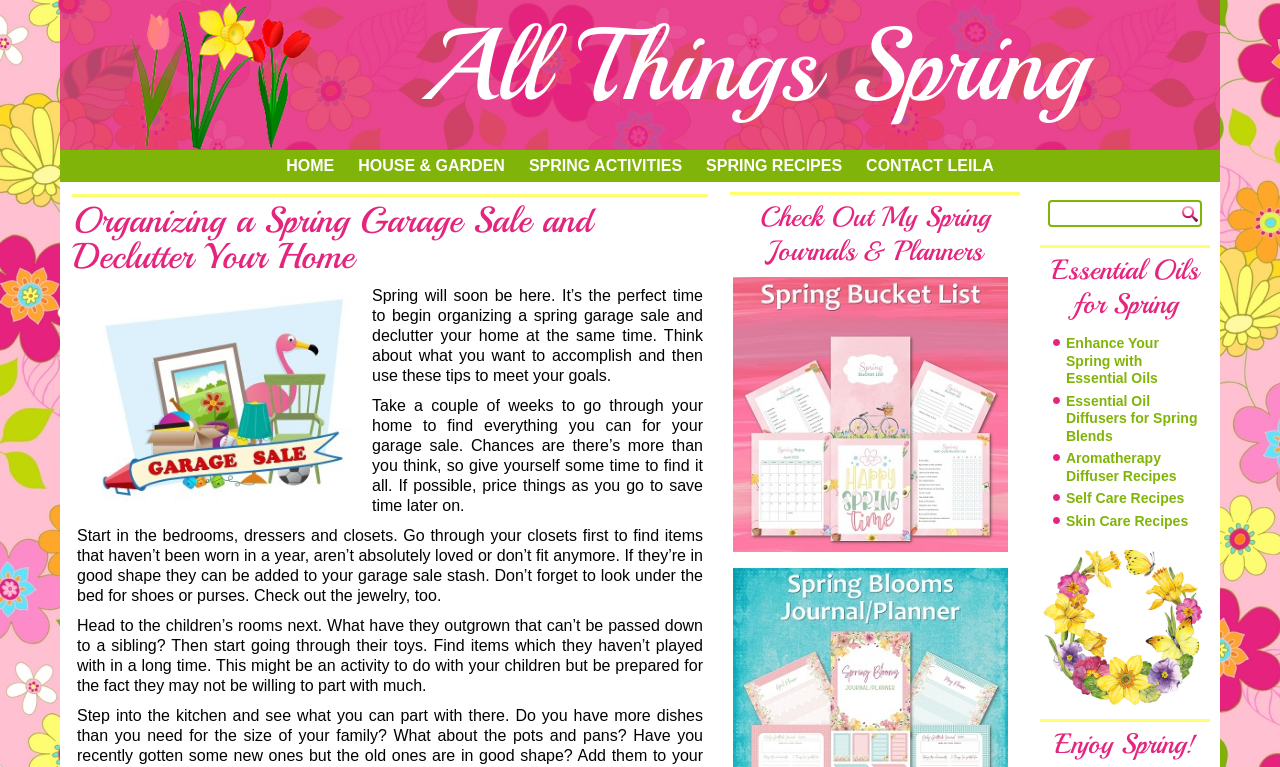Locate the bounding box coordinates of the area you need to click to fulfill this instruction: 'Click on the 'HOME' link'. The coordinates must be in the form of four float numbers ranging from 0 to 1: [left, top, right, bottom].

[0.214, 0.196, 0.27, 0.237]